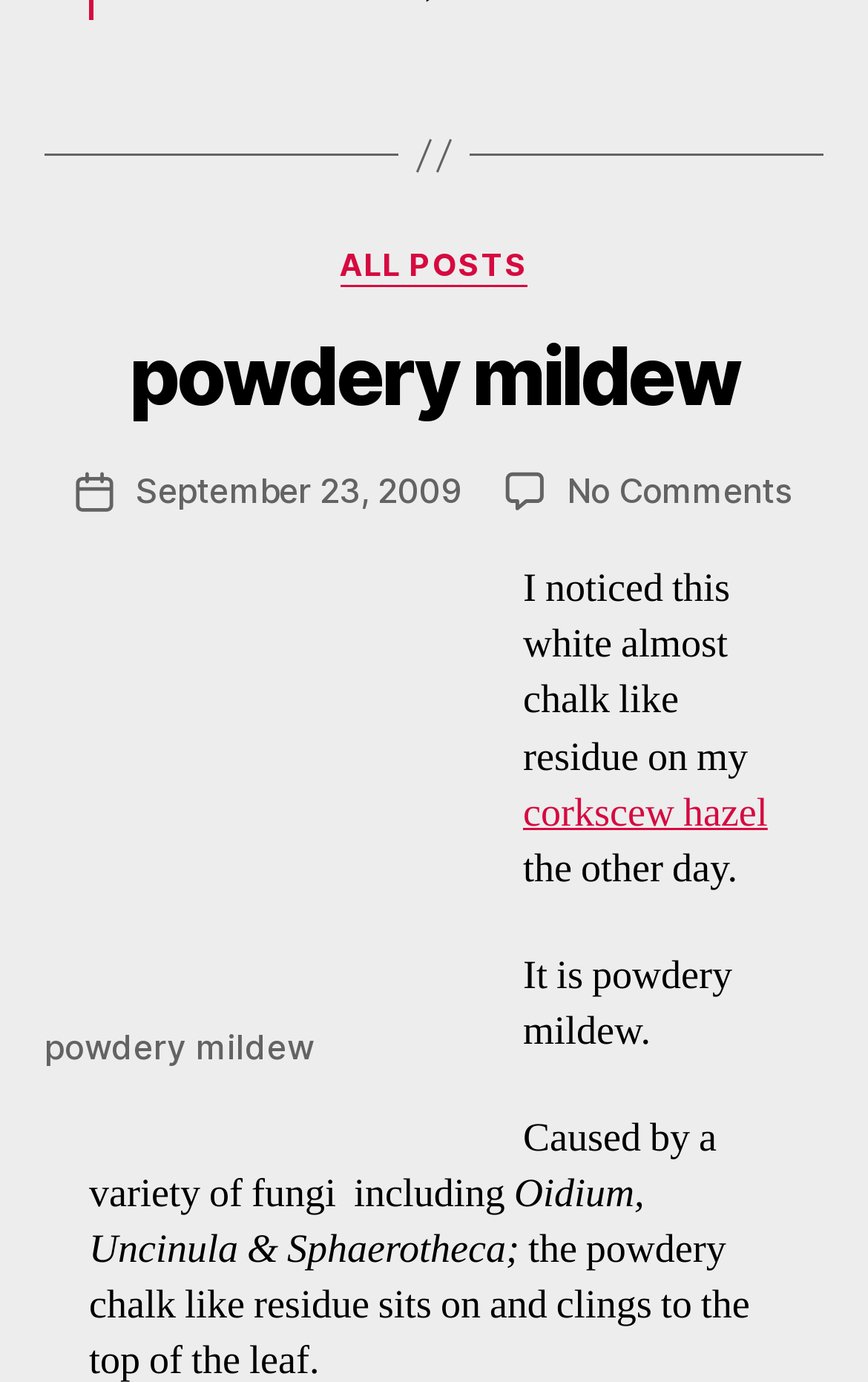What is the topic related to the post?
Based on the screenshot, provide your answer in one word or phrase.

Orchard